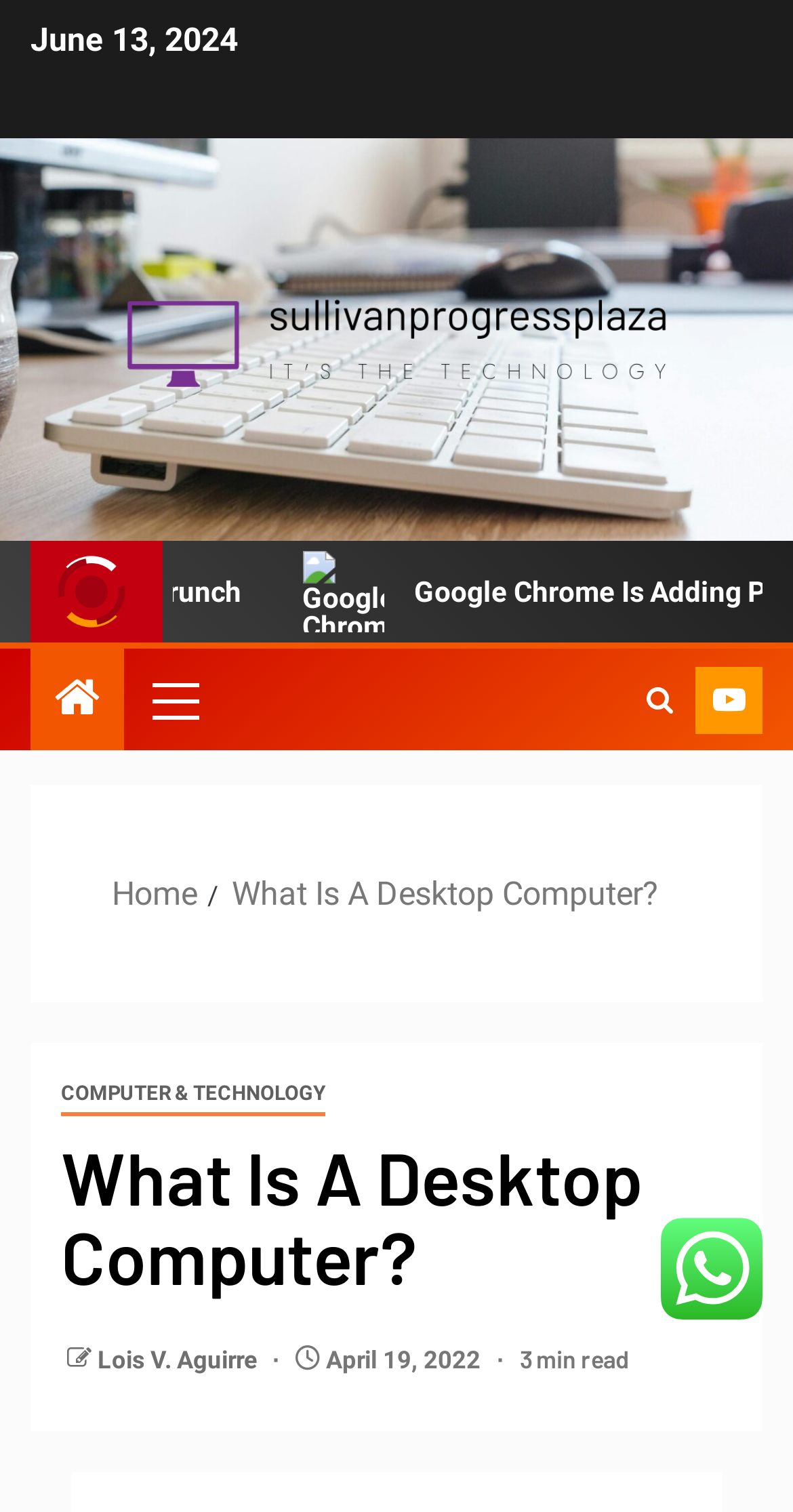Determine the bounding box coordinates of the clickable region to execute the instruction: "click on primary menu". The coordinates should be four float numbers between 0 and 1, denoted as [left, top, right, bottom].

[0.167, 0.428, 0.269, 0.496]